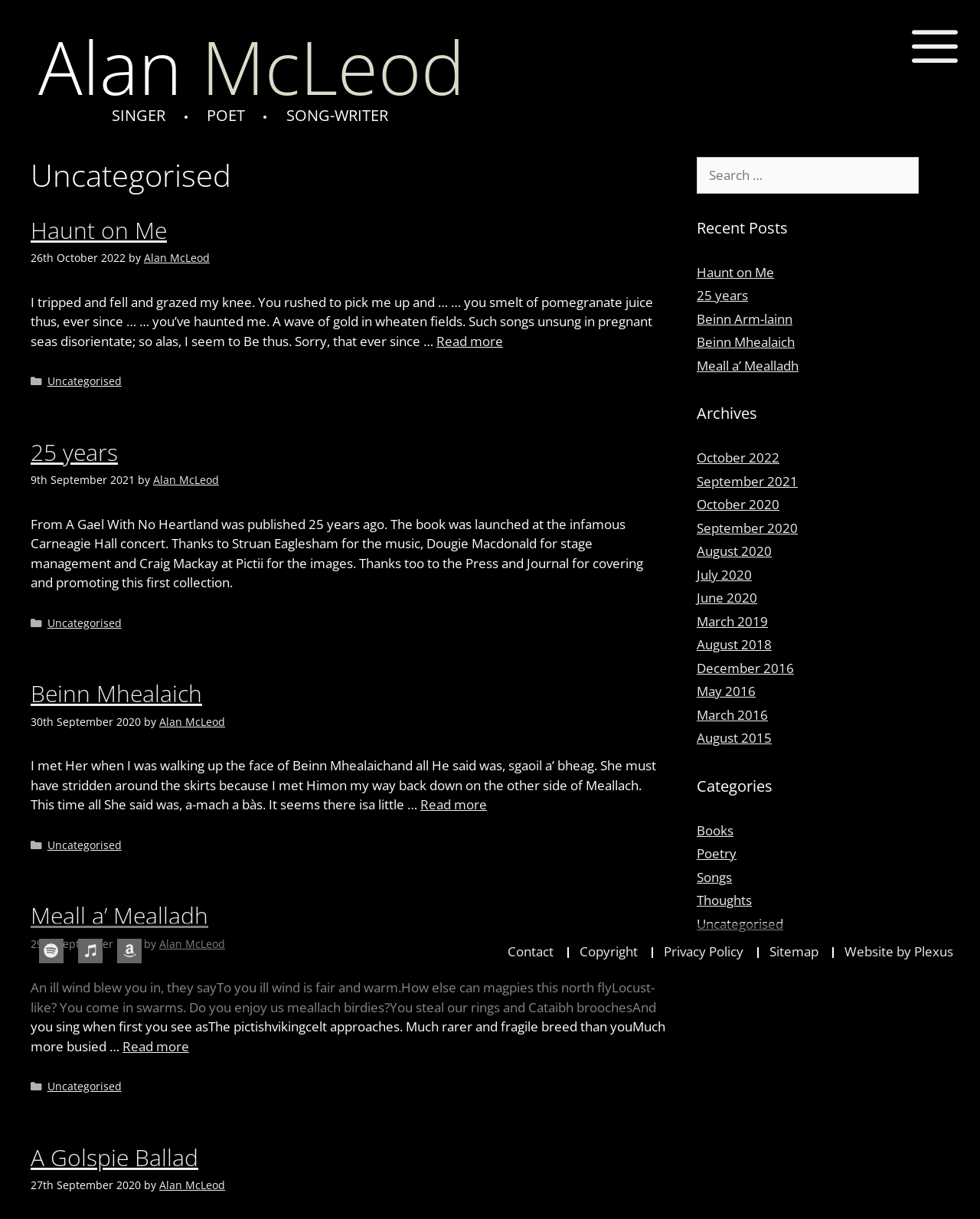Please identify the bounding box coordinates of the region to click in order to complete the task: "View the '25 years' post". The coordinates must be four float numbers between 0 and 1, specified as [left, top, right, bottom].

[0.031, 0.358, 0.12, 0.384]